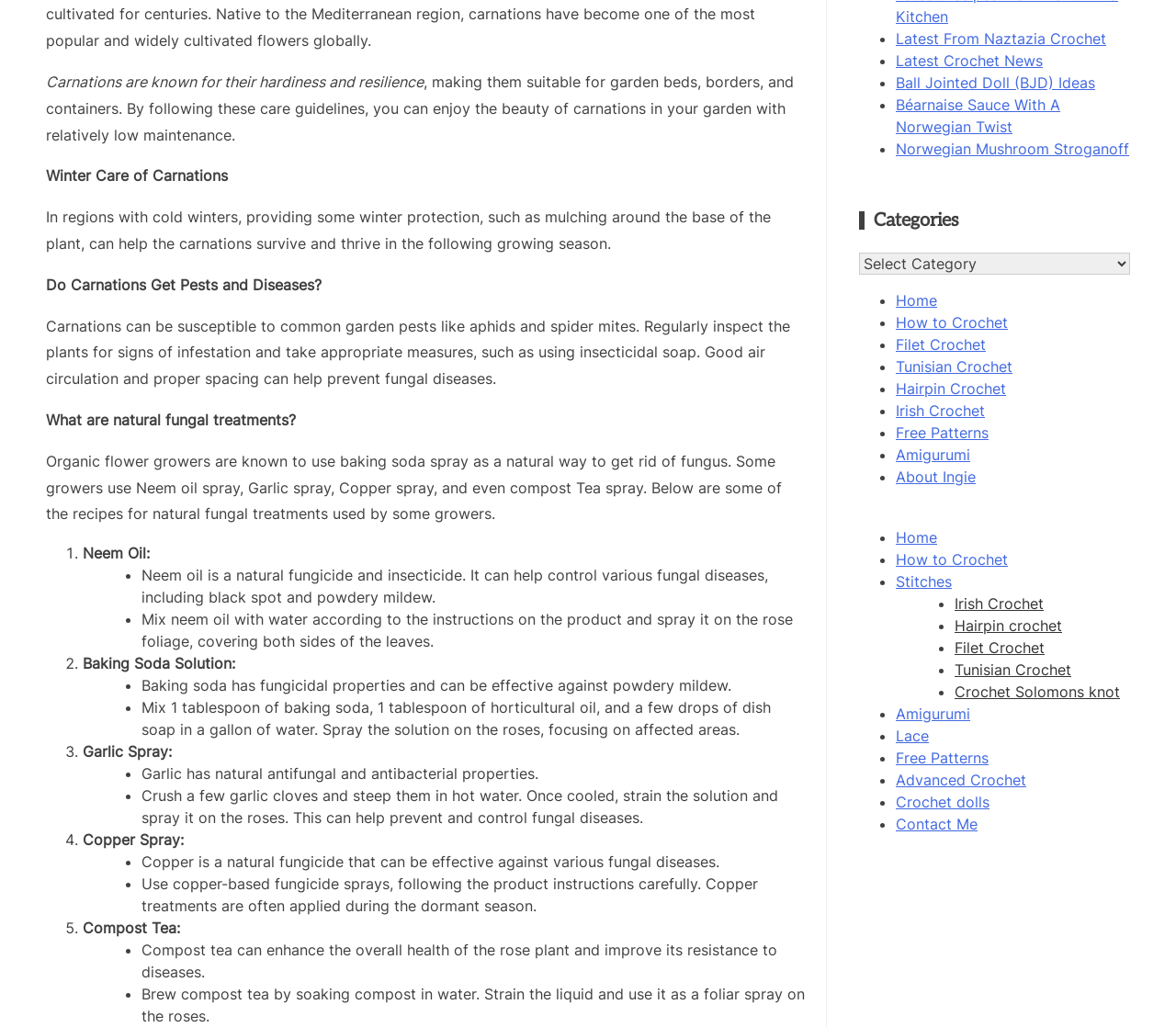What are the natural fungal treatments for carnations?
By examining the image, provide a one-word or phrase answer.

Neem oil, baking soda, garlic, copper, and compost tea